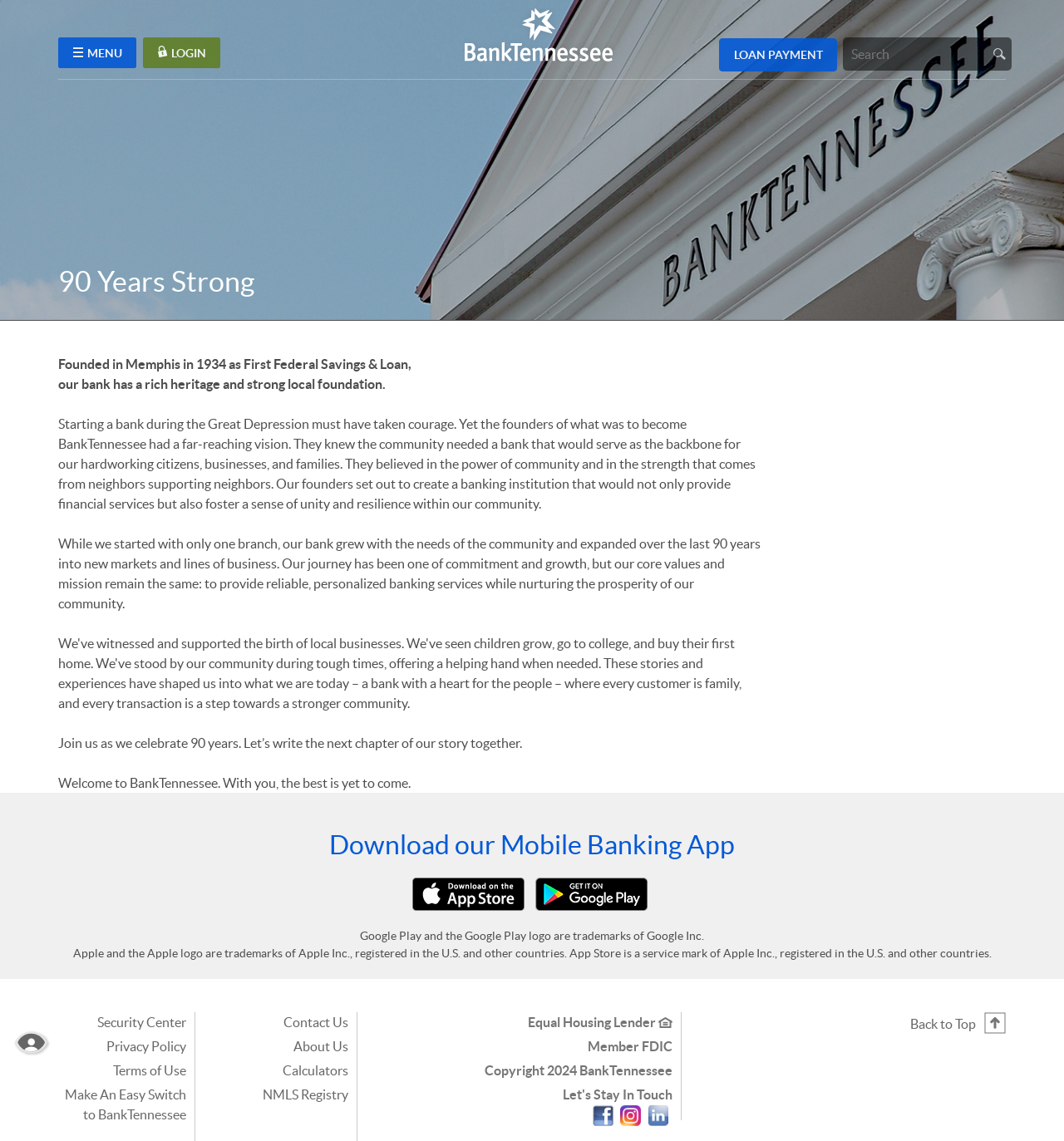What is the bank's slogan? Analyze the screenshot and reply with just one word or a short phrase.

With you, the best is yet to come